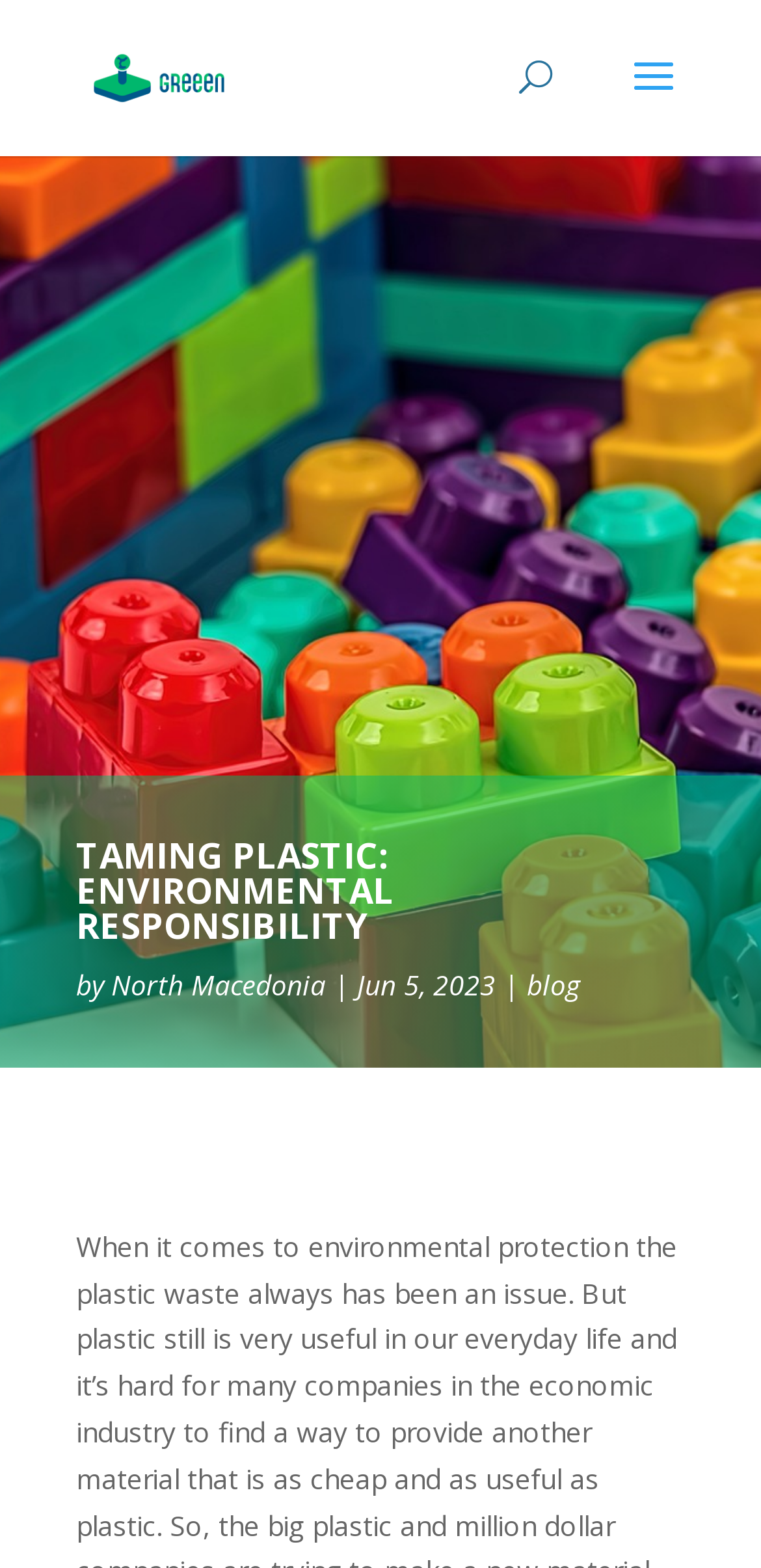Is there a search function on the webpage?
Based on the screenshot, provide a one-word or short-phrase response.

Yes